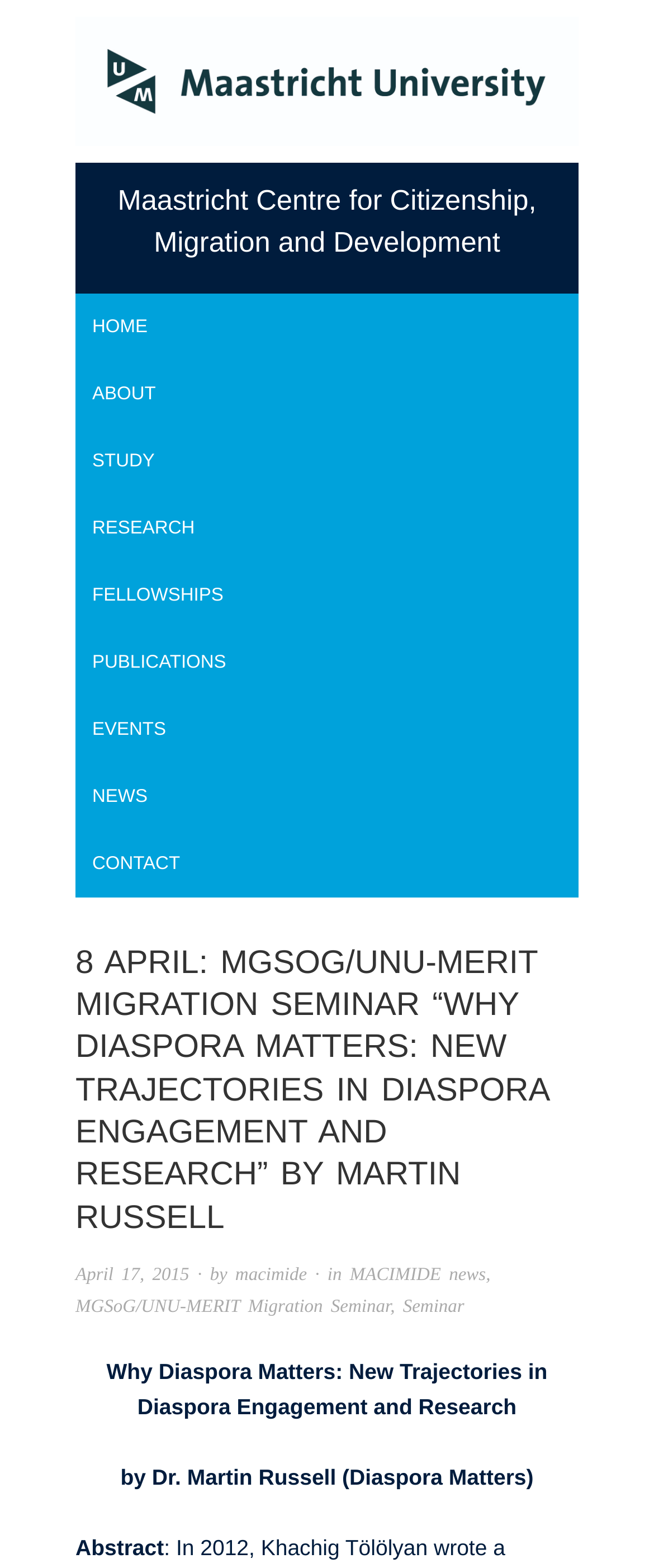Provide a thorough description of the webpage's content and layout.

The webpage appears to be an event page for a migration seminar titled "Why Diaspora Matters: New Trajectories in Diaspora Engagement and Research" by Dr. Martin Russell. 

At the top left of the page, there is a link to "Maastricht University" accompanied by an image of the university's logo. Next to it, there is a text "Maastricht Centre for Citizenship, Migration and Development". 

Below these elements, there is a navigation menu with 8 links: "HOME", "ABOUT", "STUDY", "RESEARCH", "FELLOWSHIPS", "PUBLICATIONS", "EVENTS", and "NEWS", followed by a "CONTACT" link. 

On the right side of the navigation menu, there is a text "RSS Feed". 

The main content of the page starts with a heading that repeats the title of the seminar. Below the heading, there is a link to the date "April 17, 2015", followed by the author's name "macimide" and a category "MACIMIDE news". 

The main text of the seminar is divided into three parts. The first part is the title "Why Diaspora Matters: New Trajectories in Diaspora Engagement and Research" by Dr. Martin Russell (Diaspora Matters). The second part is the author's description, and the third part is the abstract of the seminar, which starts with "In 2012, Khachig Tölölyan wrote a formative contribution on the past...".